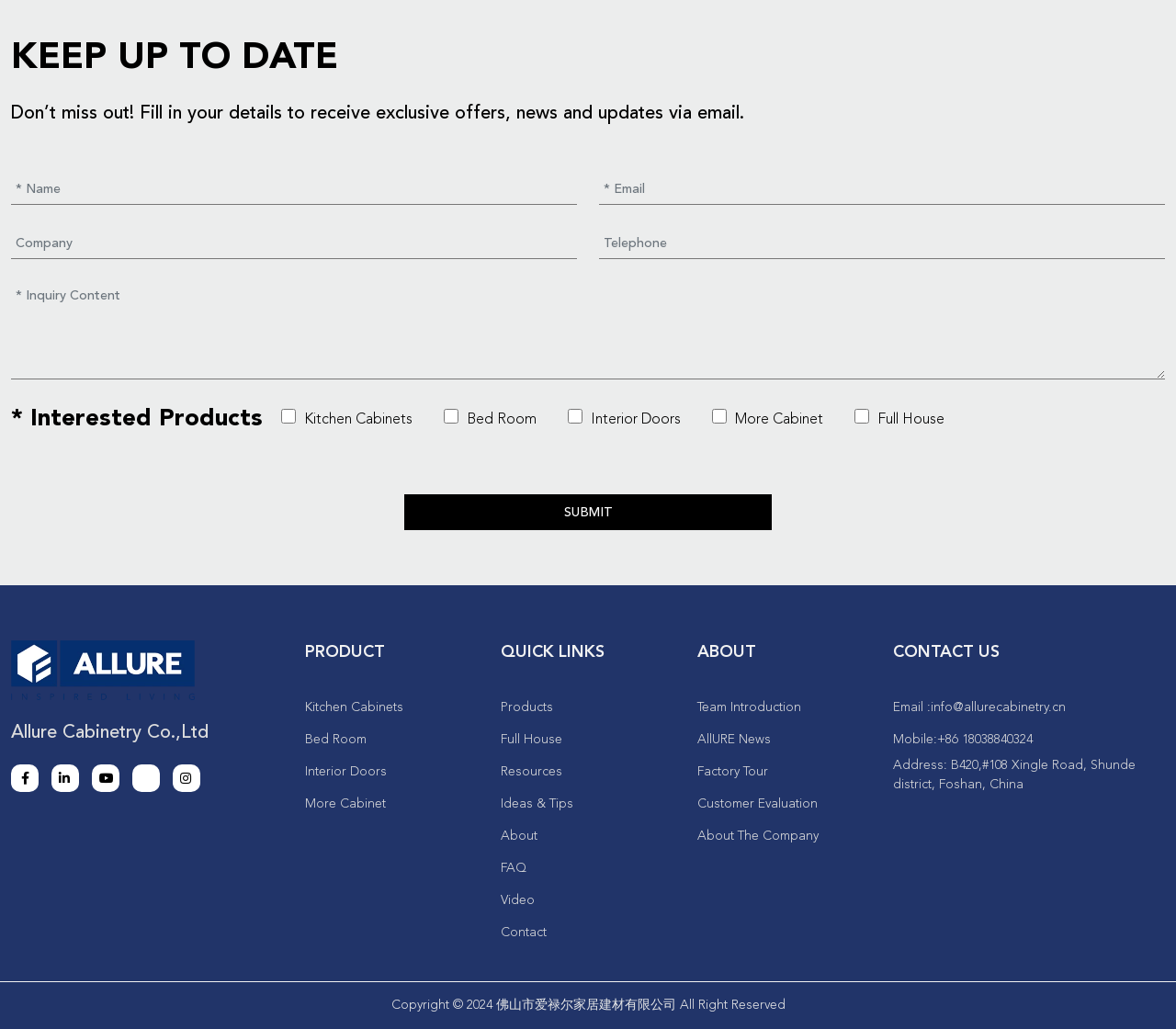Please specify the bounding box coordinates of the area that should be clicked to accomplish the following instruction: "Visit the Products page". The coordinates should consist of four float numbers between 0 and 1, i.e., [left, top, right, bottom].

[0.426, 0.682, 0.471, 0.694]